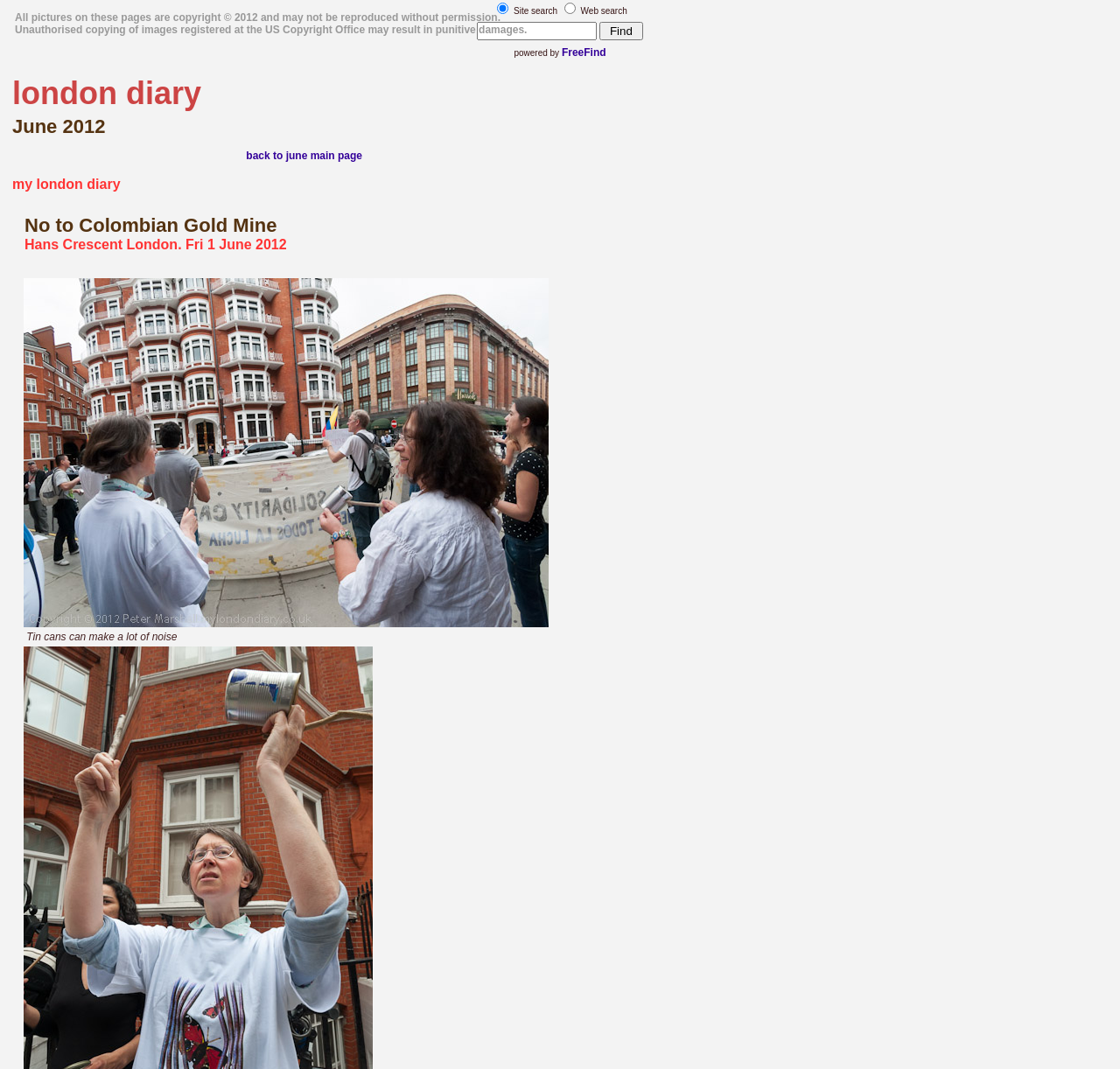Given the element description: "FreeFind", predict the bounding box coordinates of the UI element it refers to, using four float numbers between 0 and 1, i.e., [left, top, right, bottom].

[0.501, 0.043, 0.541, 0.055]